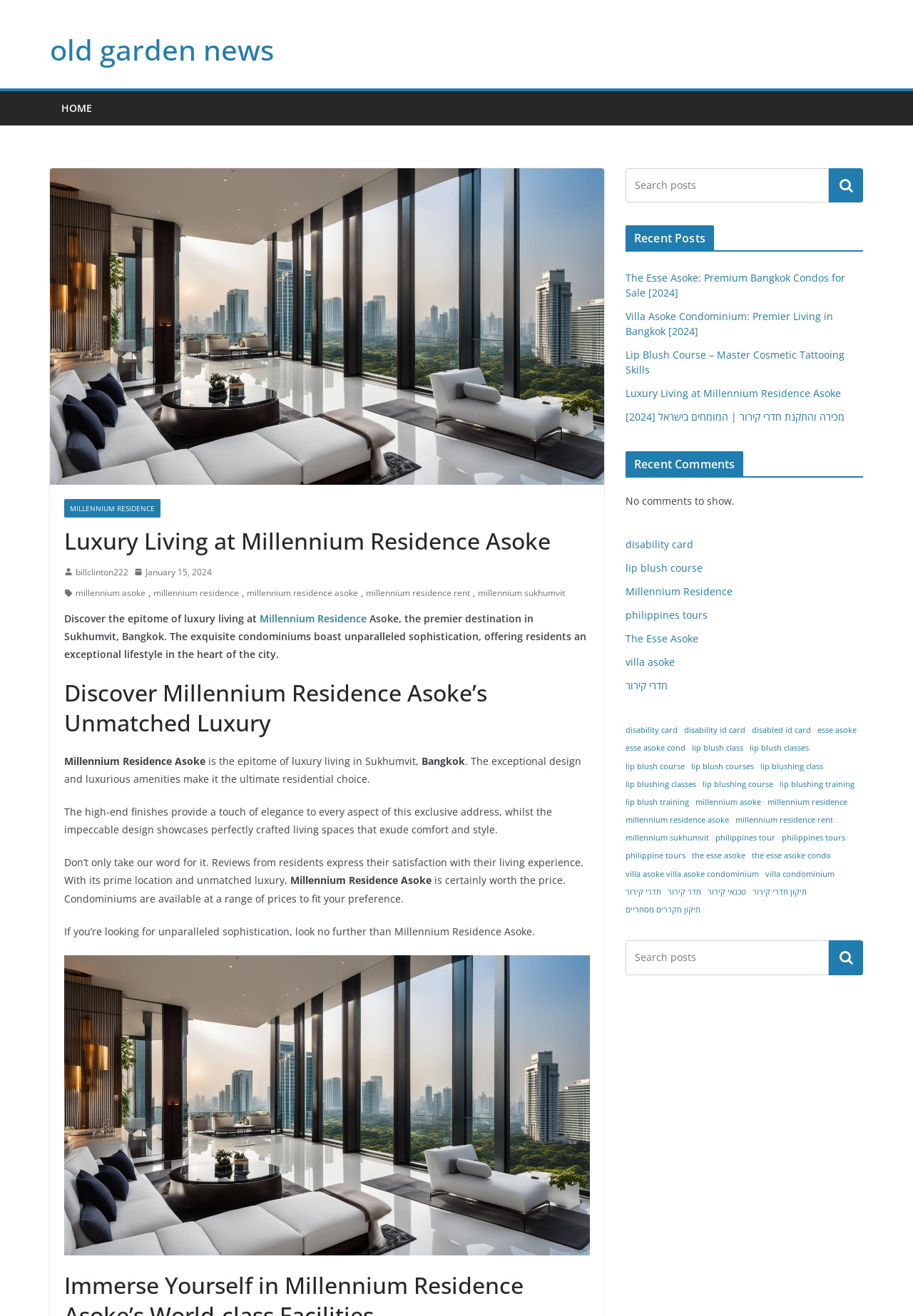Identify the bounding box coordinates for the element that needs to be clicked to fulfill this instruction: "Explore the 'Luxury Living at Millennium Residence Asoke' heading". Provide the coordinates in the format of four float numbers between 0 and 1: [left, top, right, bottom].

[0.07, 0.515, 0.646, 0.56]